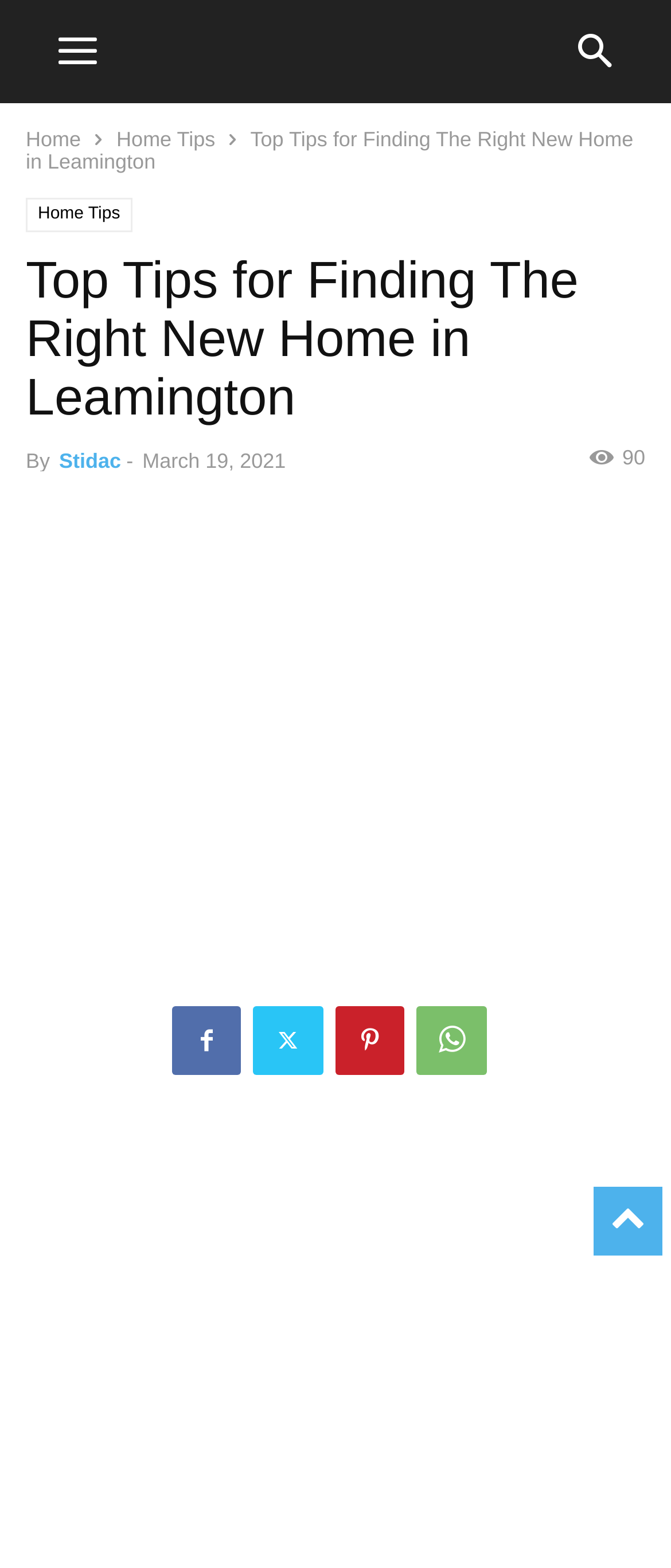What is the author of the article?
Look at the image and answer the question using a single word or phrase.

Stidac